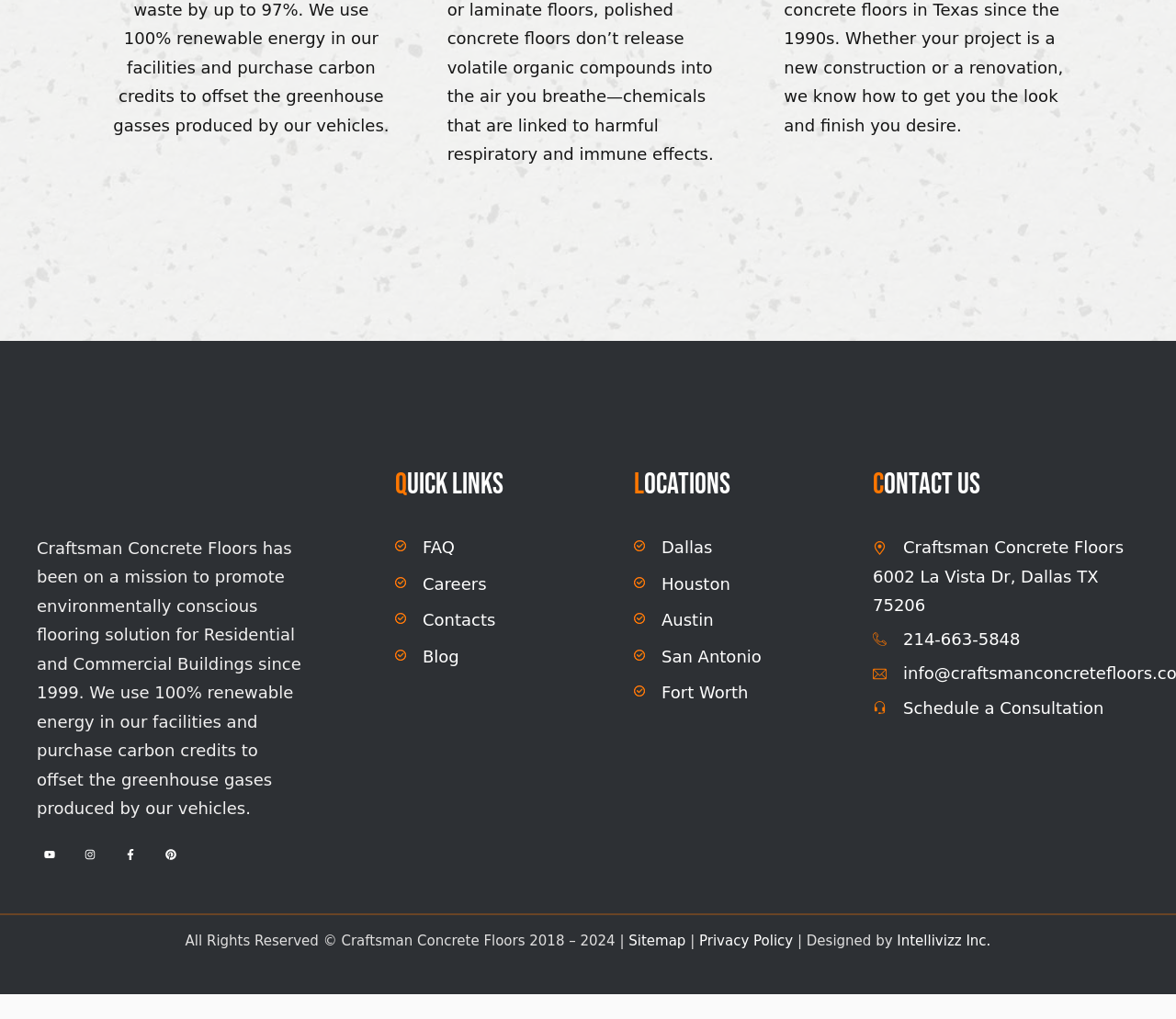Provide the bounding box coordinates of the HTML element described by the text: "Careers".

[0.359, 0.563, 0.414, 0.582]